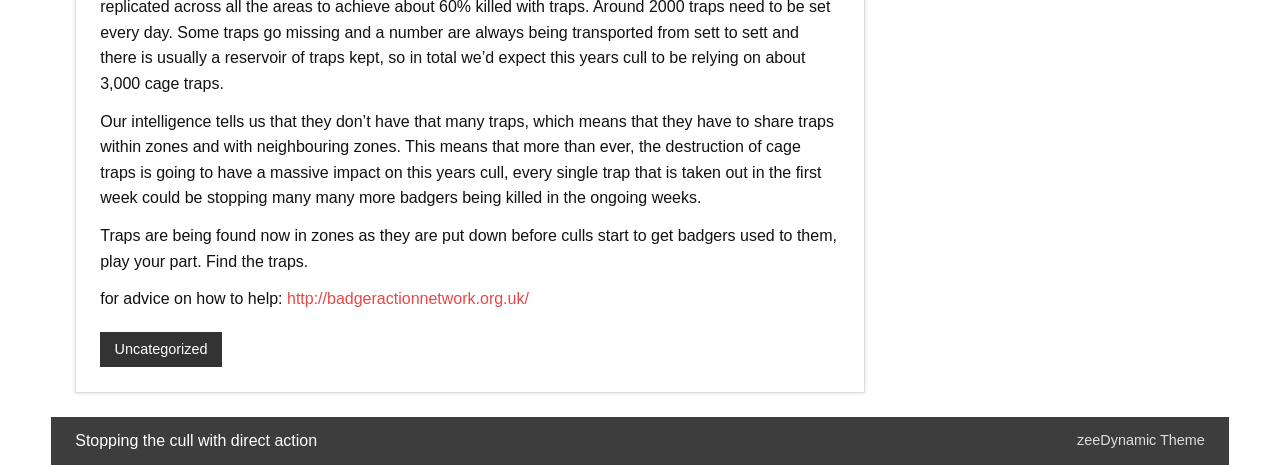What is being found in zones before culls start?
Please answer the question with as much detail and depth as you can.

According to the text, traps are being found now in zones as they are put down before culls start to get badgers used to them.